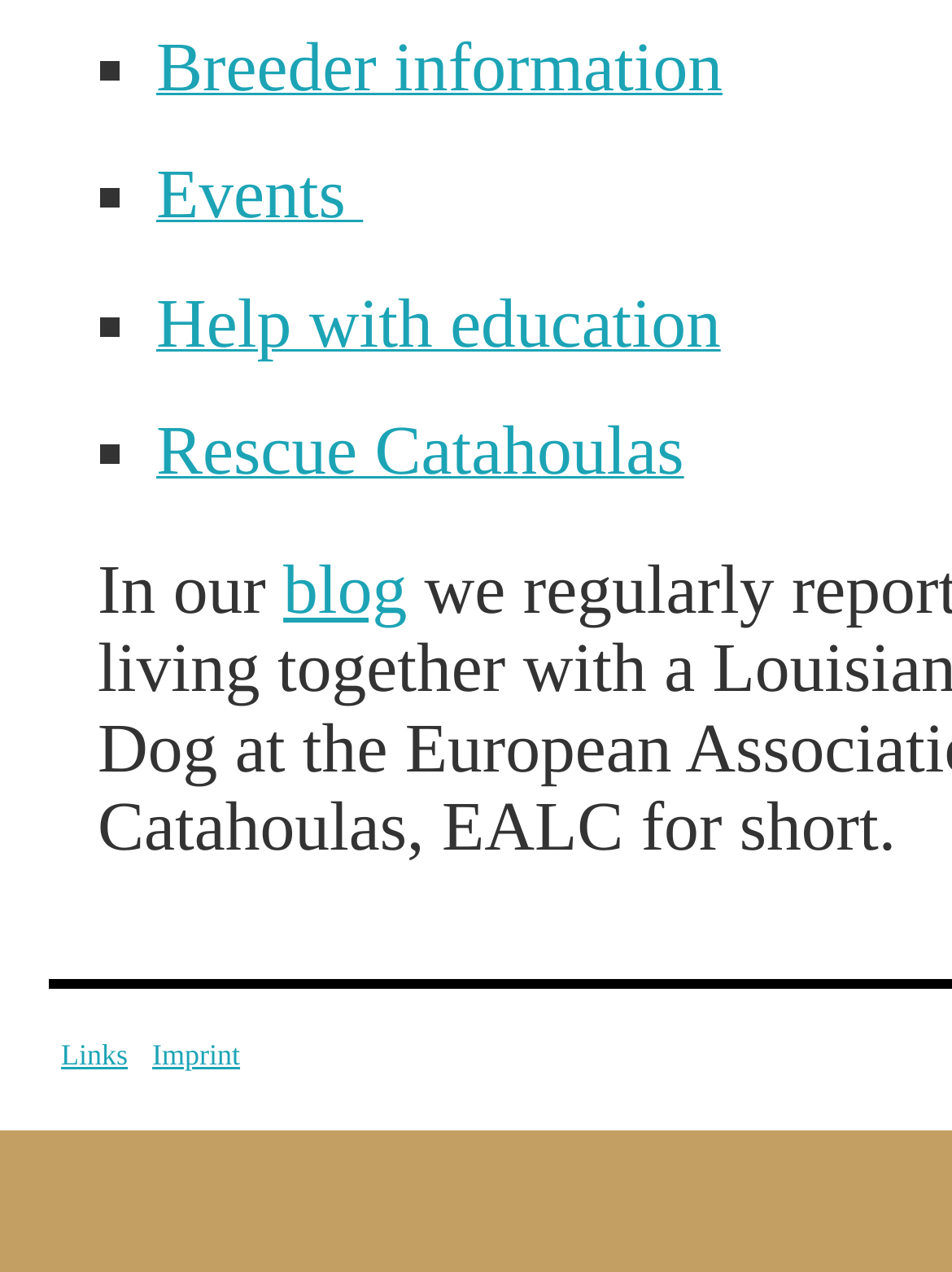Determine the bounding box coordinates of the UI element described by: "Help with education".

[0.164, 0.32, 0.757, 0.352]